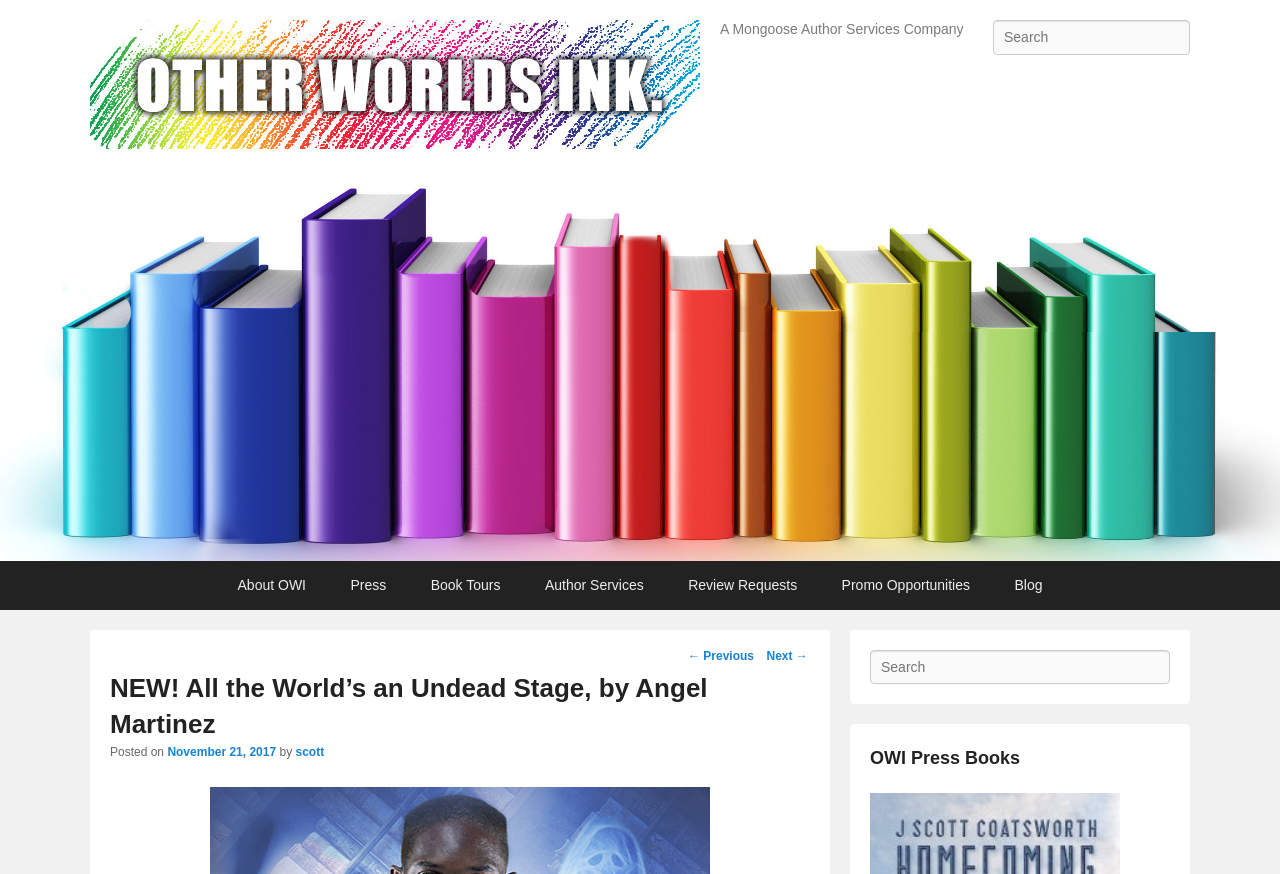Answer the following inquiry with a single word or phrase:
What is the purpose of the textbox?

Search